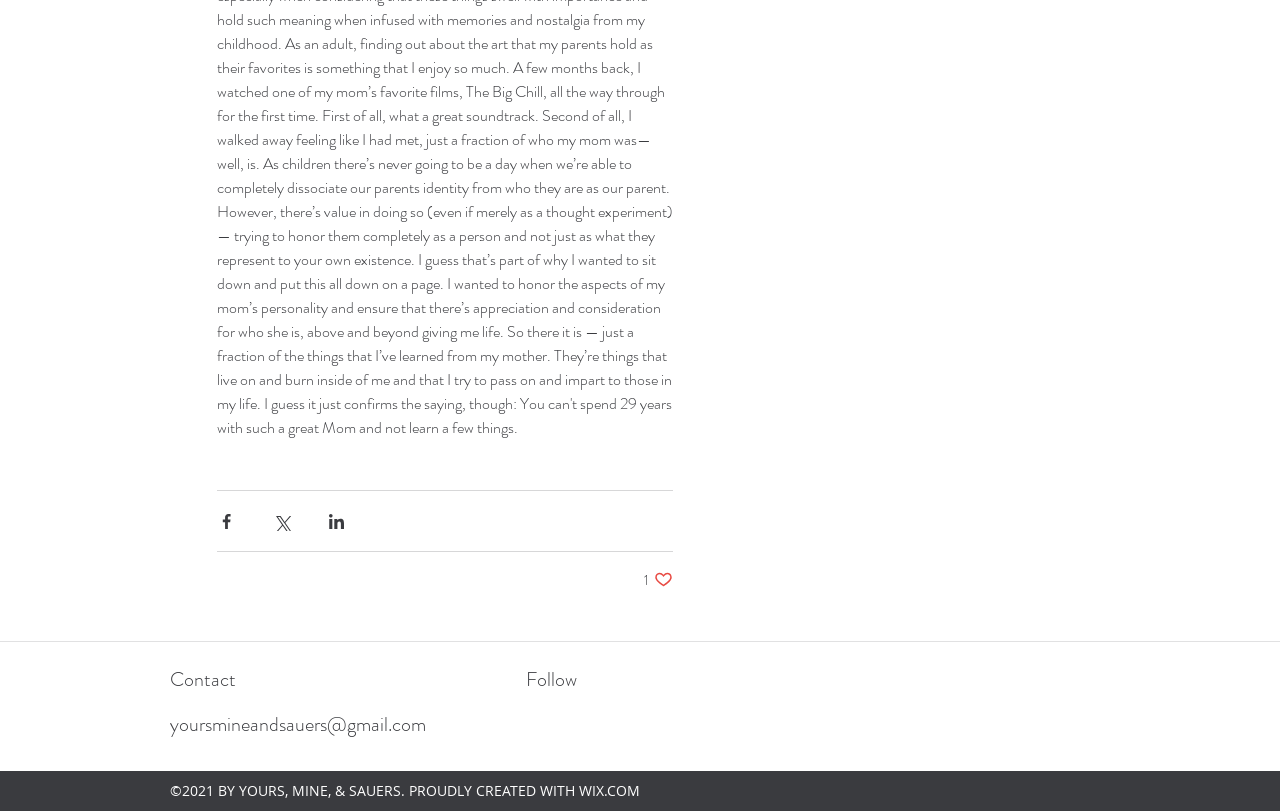With reference to the screenshot, provide a detailed response to the question below:
How many links are available in the Social Bar?

I examined the 'Social Bar' list element and found only one link element, which is 'Facebook', hence the answer is 1.